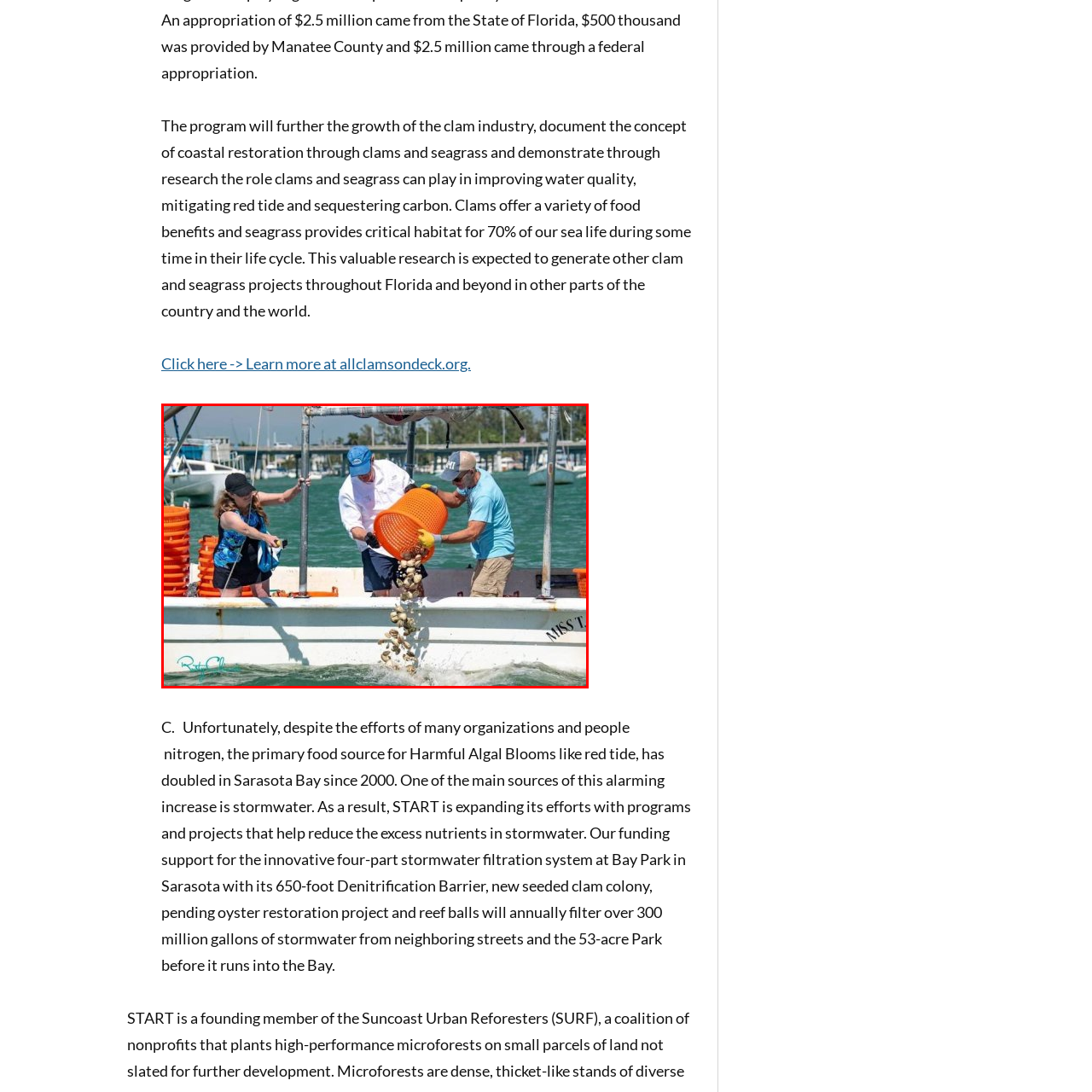How many people are involved in the restoration effort?
Carefully look at the image inside the red bounding box and answer the question in a detailed manner using the visual details present.

There are three individuals aboard the boat, each playing a role in the restoration effort, with one standing at the edge of the boat, another pouring oysters into the water, and the third assisting in the process, emphasizing the teamwork involved in these ecological efforts.